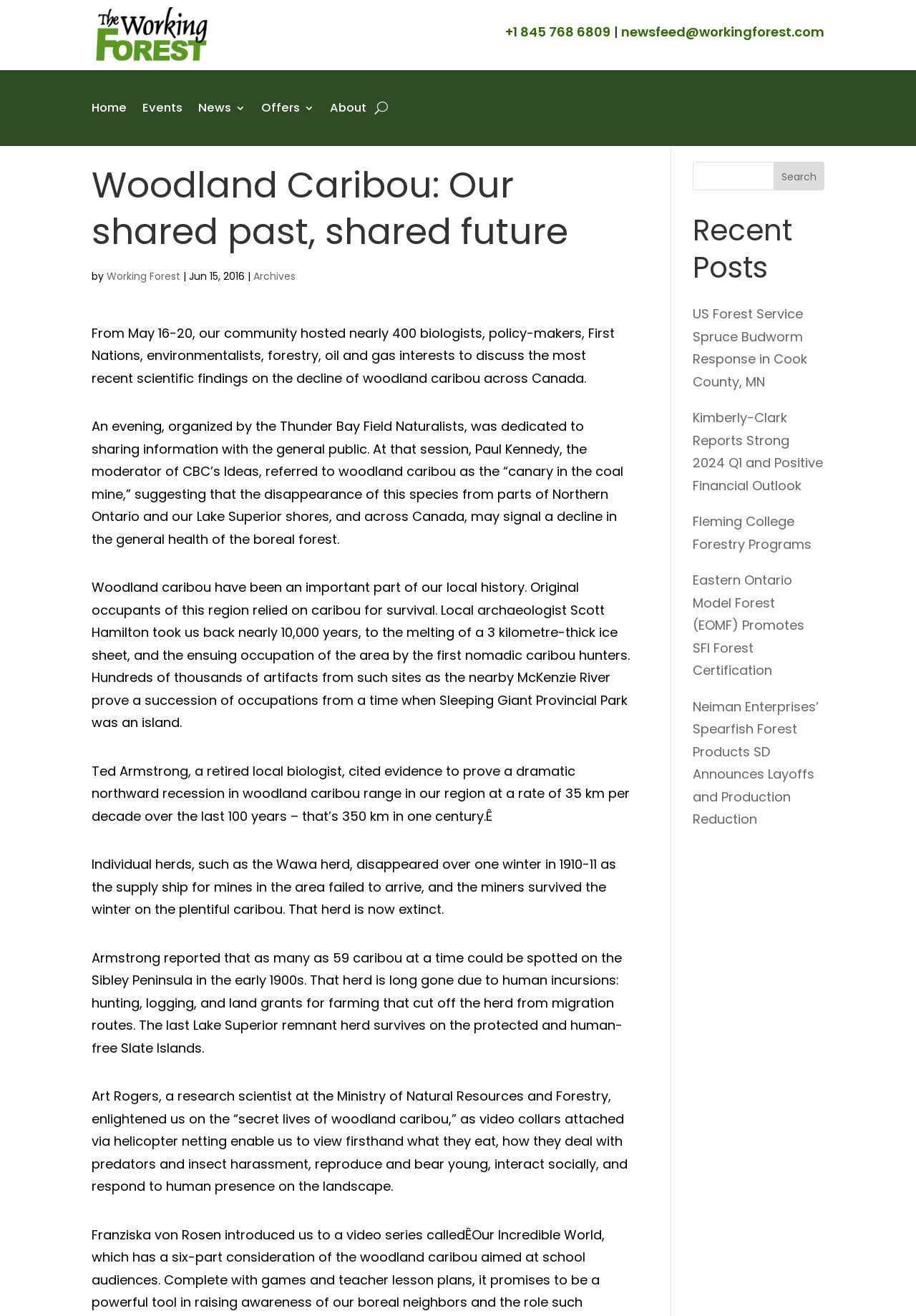Locate the bounding box coordinates of the area where you should click to accomplish the instruction: "View ladies coats and jackets".

None